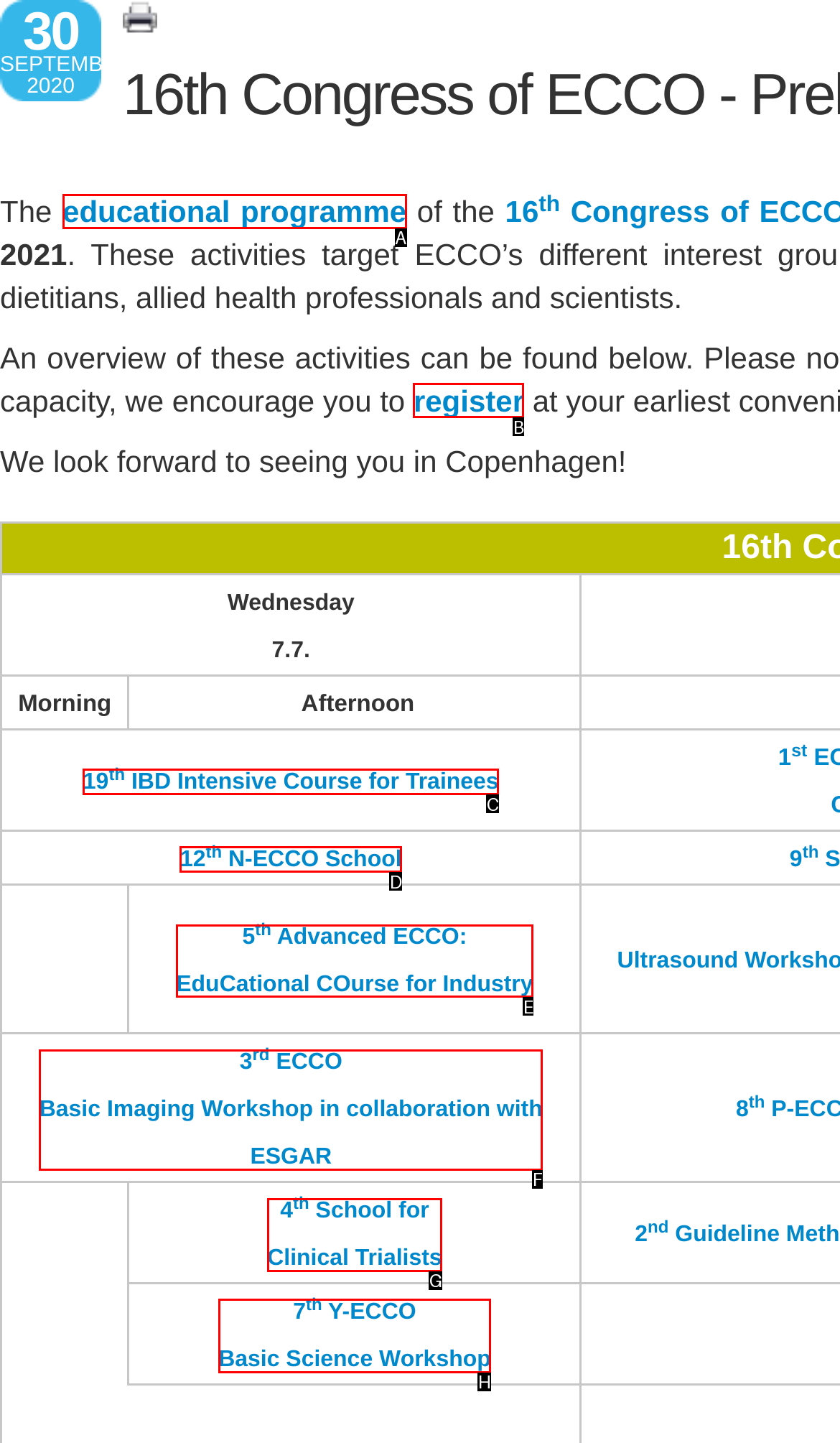Please identify the correct UI element to click for the task: view the 19th IBD Intensive Course for Trainees Respond with the letter of the appropriate option.

C